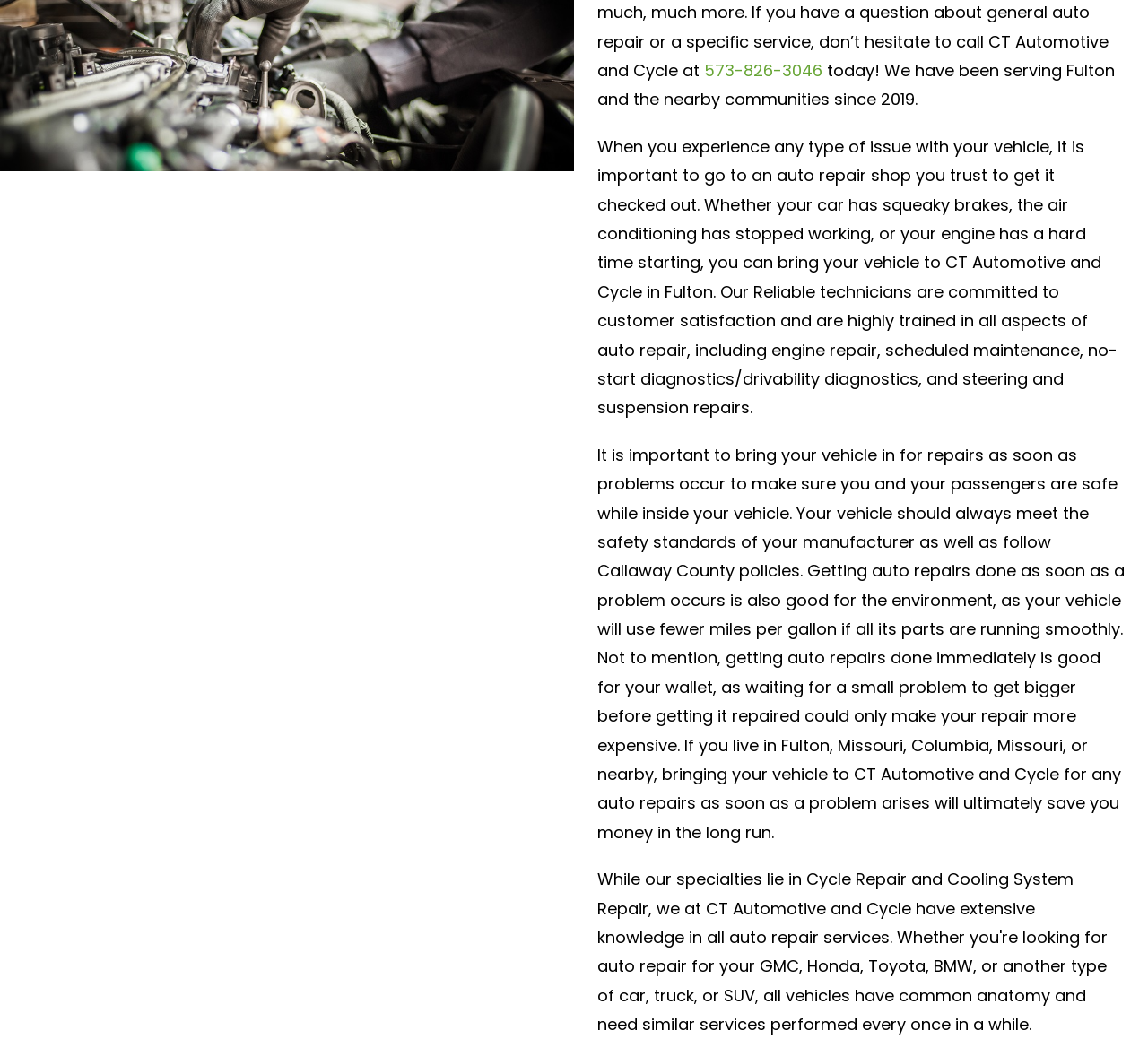Identify the bounding box of the HTML element described as: "RAM".

[0.497, 0.128, 0.609, 0.16]